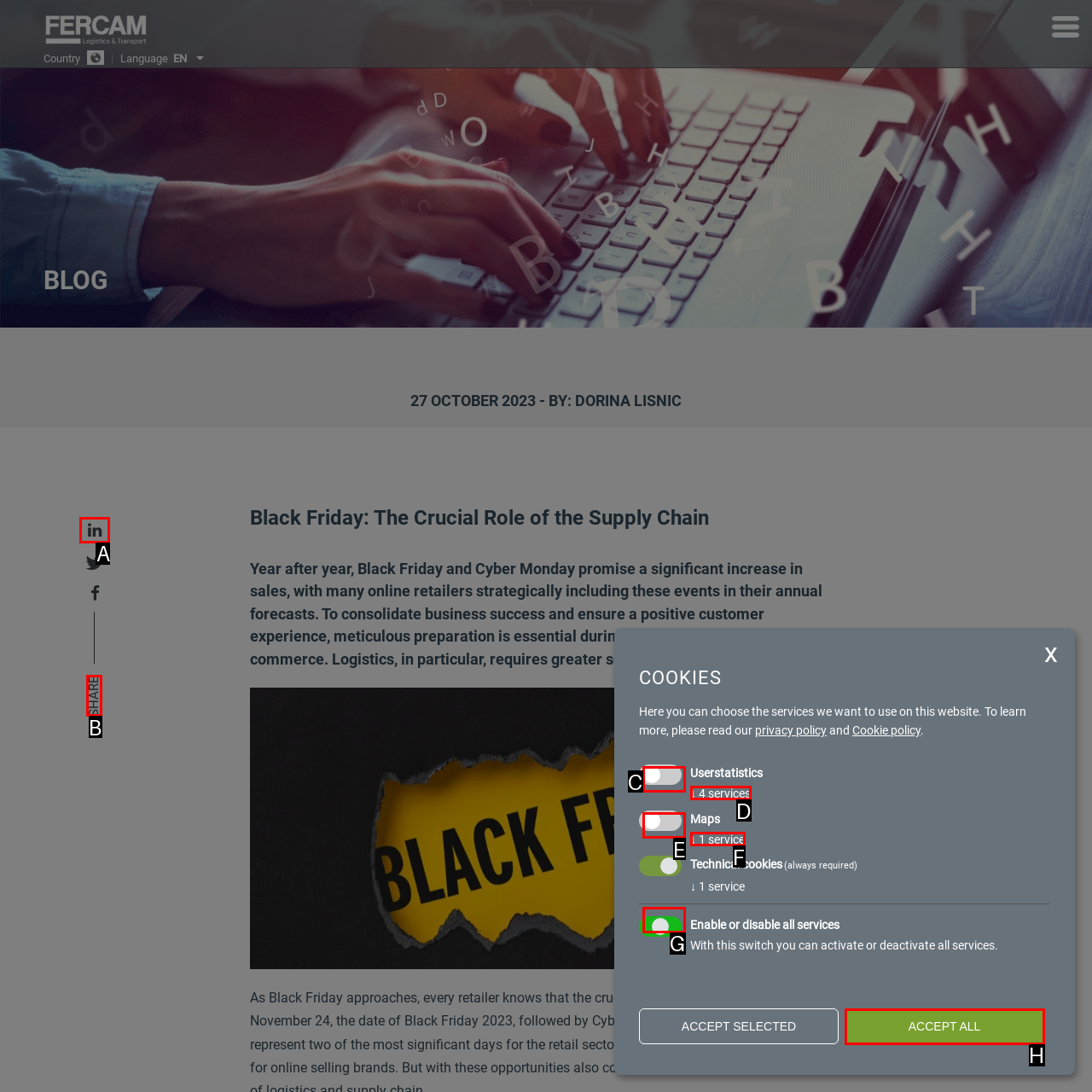Determine which UI element I need to click to achieve the following task: Click the 'SHARE' button Provide your answer as the letter of the selected option.

B